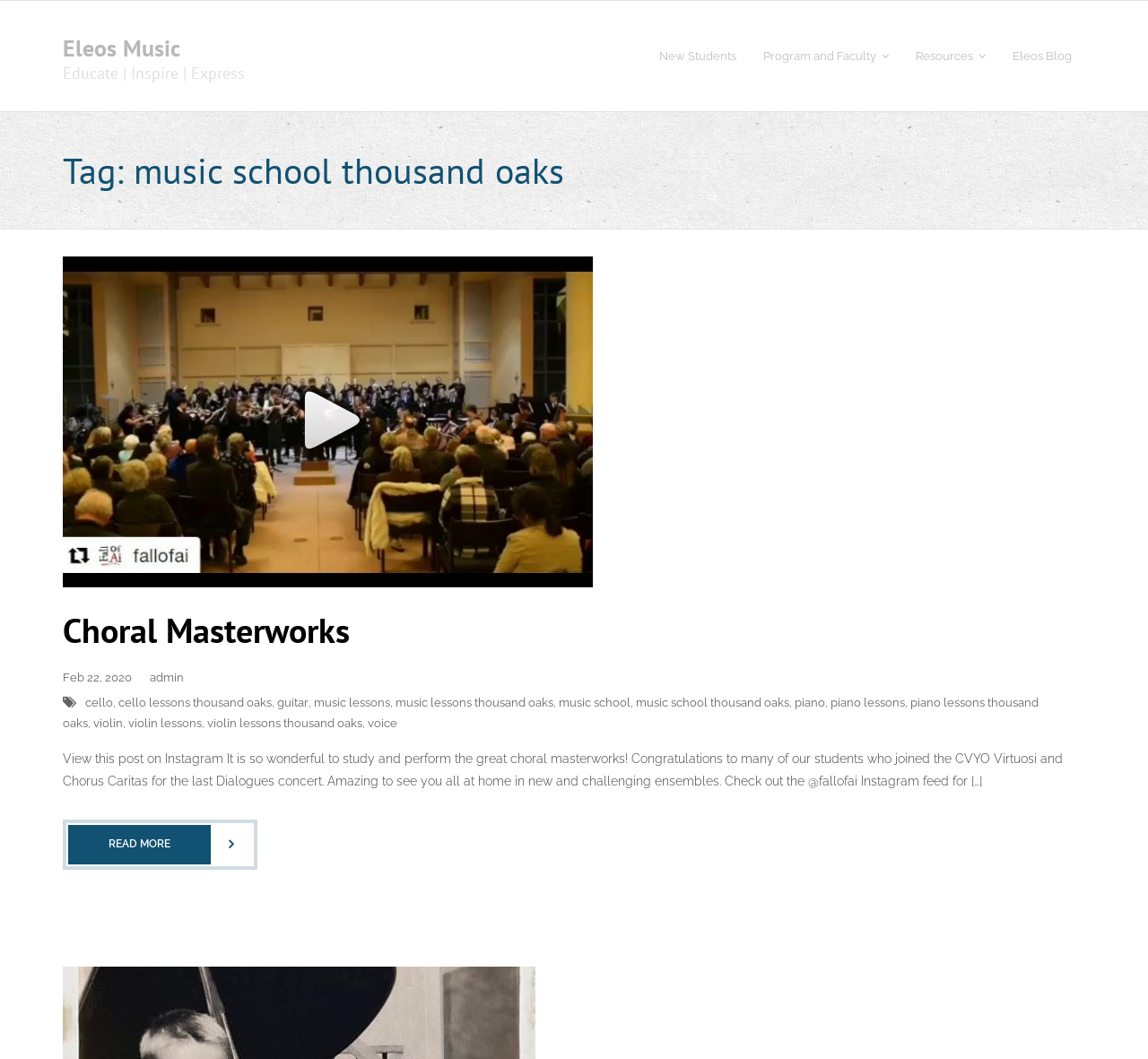Identify the bounding box for the described UI element. Provide the coordinates in (top-left x, top-left y, bottom-right x, bottom-right y) format with values ranging from 0 to 1: New Students

[0.562, 0.001, 0.653, 0.105]